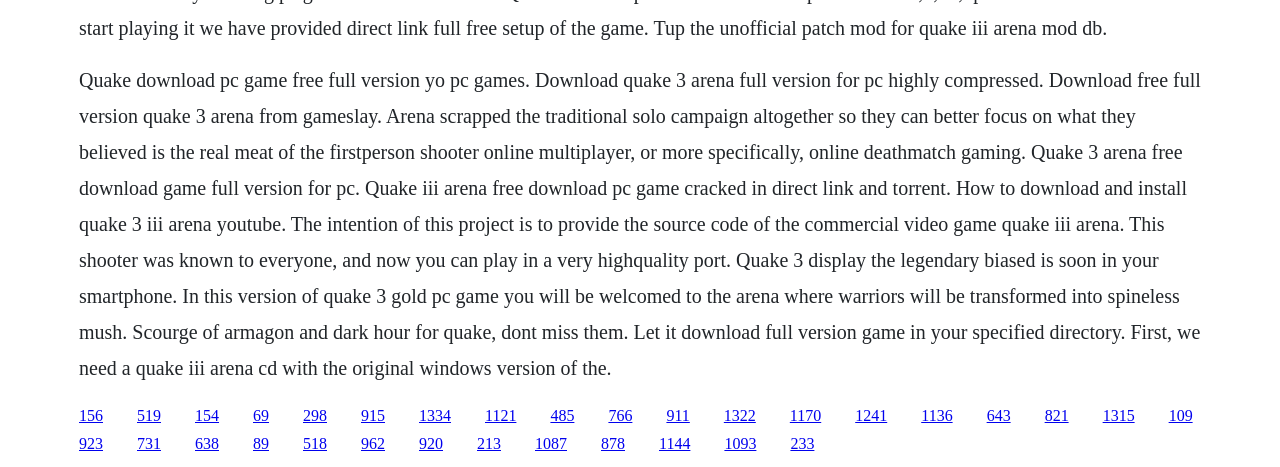What is required to download the game?
Answer the question based on the image using a single word or a brief phrase.

Quake III Arena CD